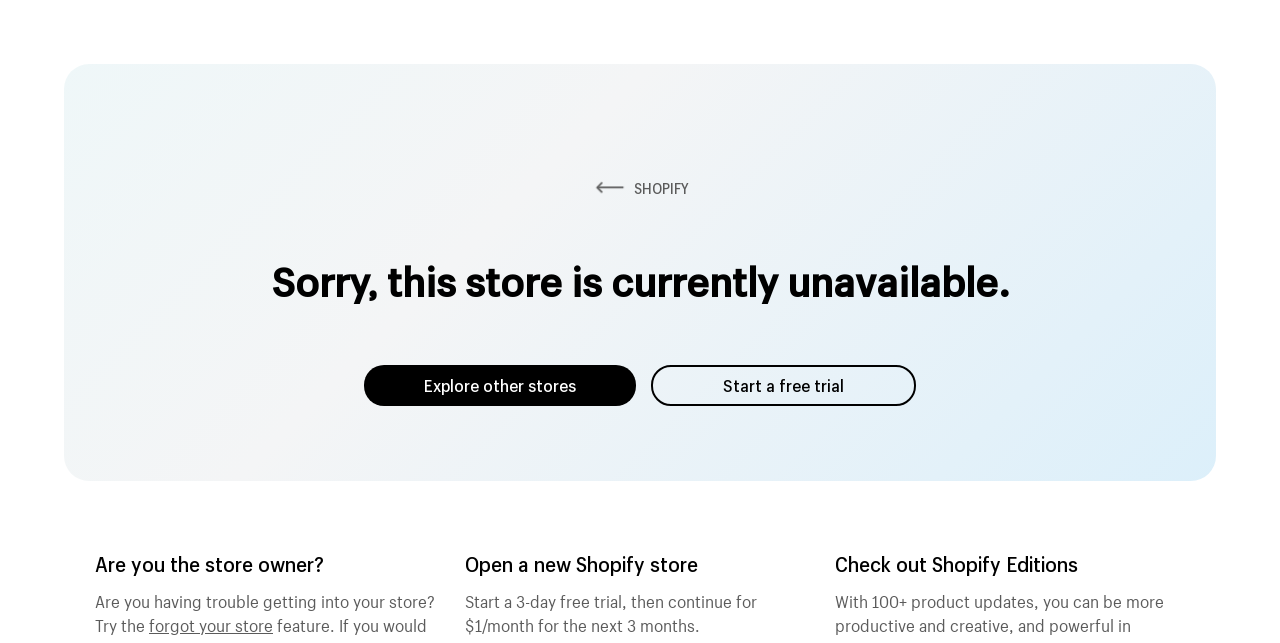What is the name of the ecommerce platform? Refer to the image and provide a one-word or short phrase answer.

Shopify